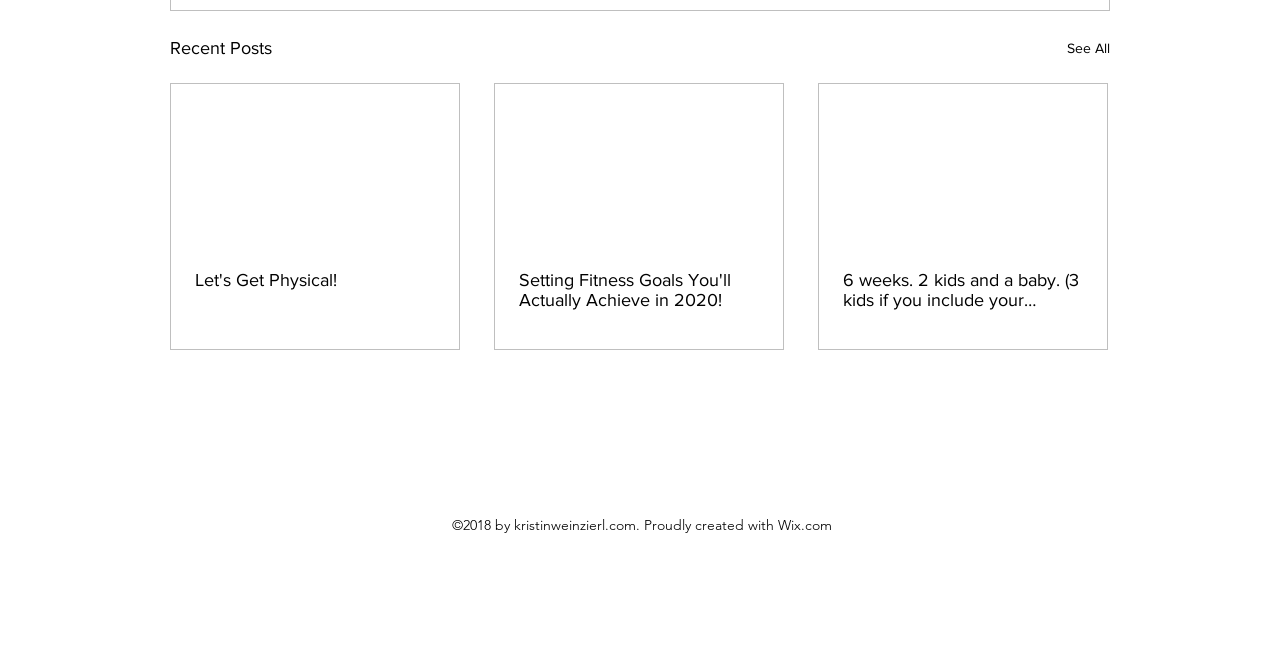Find and indicate the bounding box coordinates of the region you should select to follow the given instruction: "Read 'Let's Get Physical!' article".

[0.152, 0.416, 0.34, 0.447]